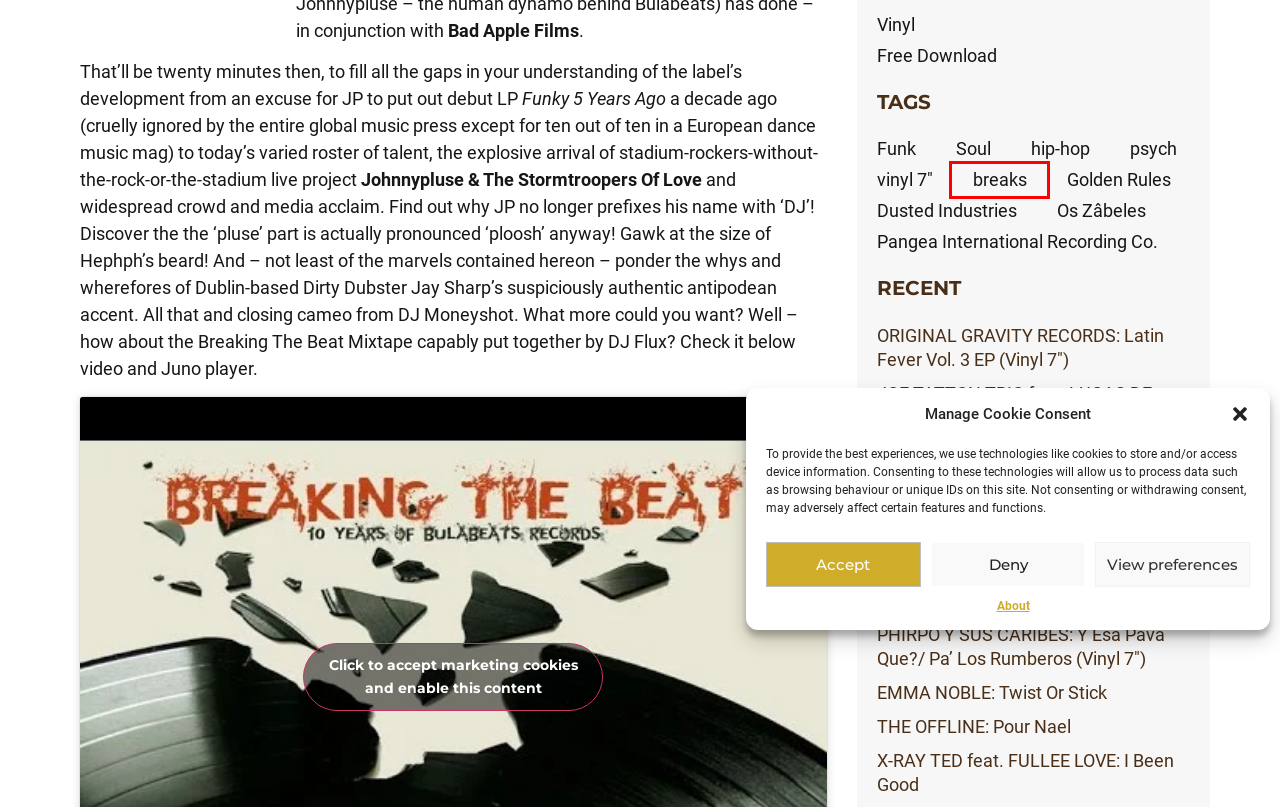You are given a screenshot of a webpage with a red rectangle bounding box around an element. Choose the best webpage description that matches the page after clicking the element in the bounding box. Here are the candidates:
A. EMMA NOBLE: Twist Or Stick - Monkey Boxing
B. PHILL MOST CHILL & KRASH SLAUGHTA: Definition Of Ill(Vinyl 7") - Monkey Boxing
C. X-RAY TED feat. FULLEE LOVE: I Been Good - Monkey Boxing
D. hip-hop Archives - Monkey Boxing
E. breaks Archives - Monkey Boxing
F. vinyl 7" Archives - Monkey Boxing
G. ORIGINAL GRAVITY RECORDS: Latin Fever Vol. 3 EP (Vinyl 7″) - Monkey Boxing
H. Dusted Industries Archives - Monkey Boxing

E